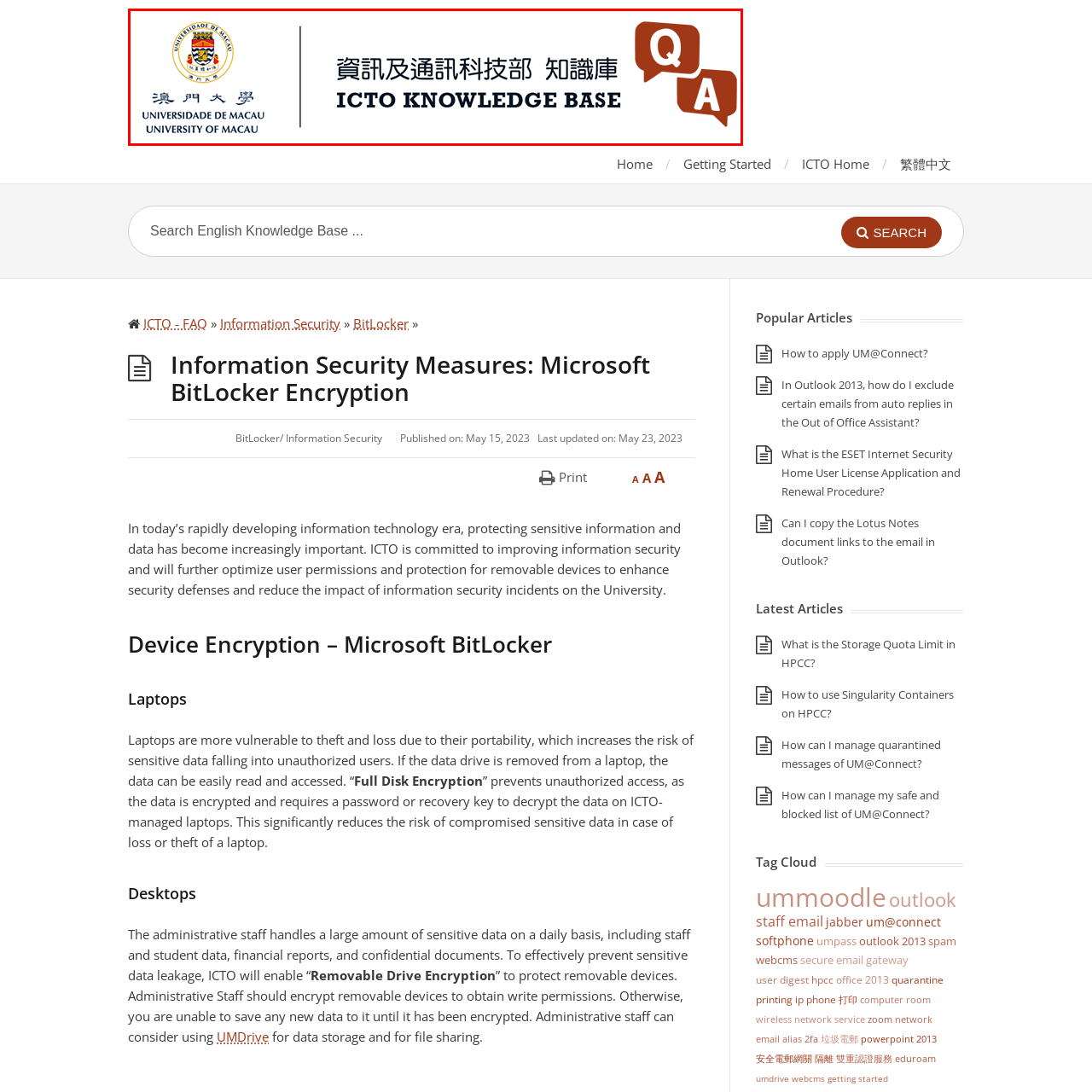What does the graphic element resemble?
Look at the image within the red bounding box and respond with a single word or phrase.

Speech bubbles